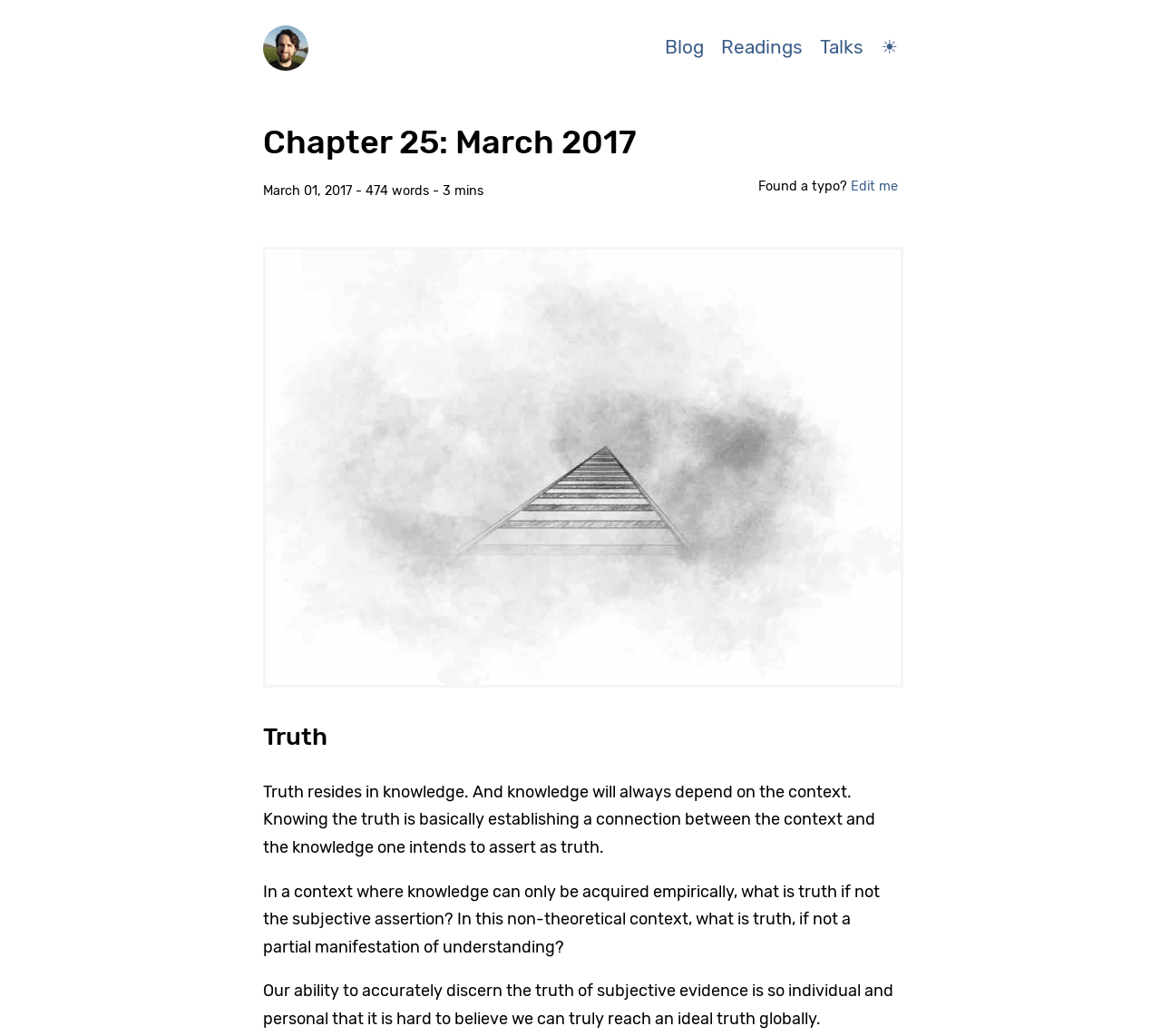How many paragraphs are in the 'Truth' section?
Please provide a single word or phrase as your answer based on the screenshot.

3